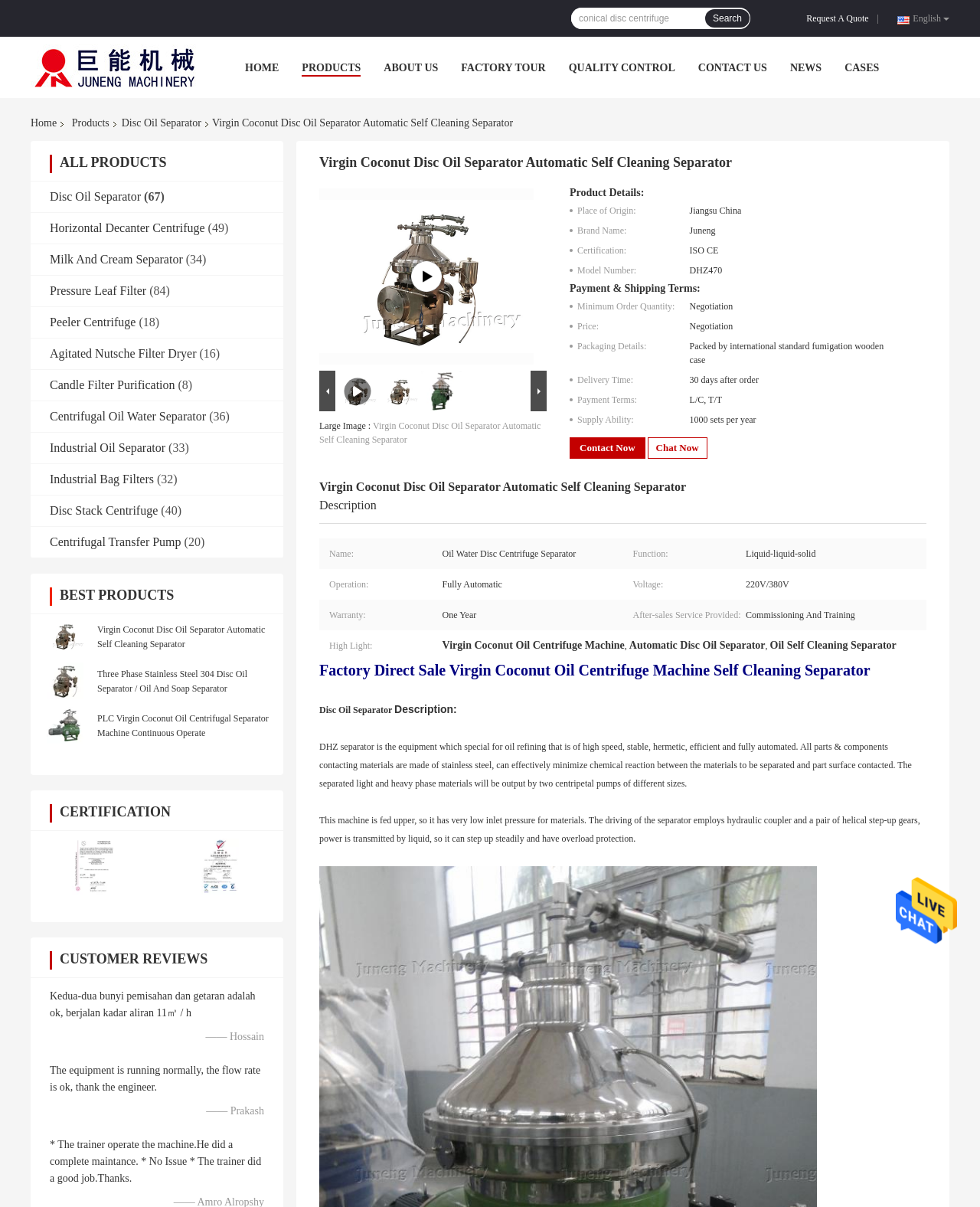Determine the bounding box for the UI element described here: "News".

[0.806, 0.051, 0.838, 0.061]